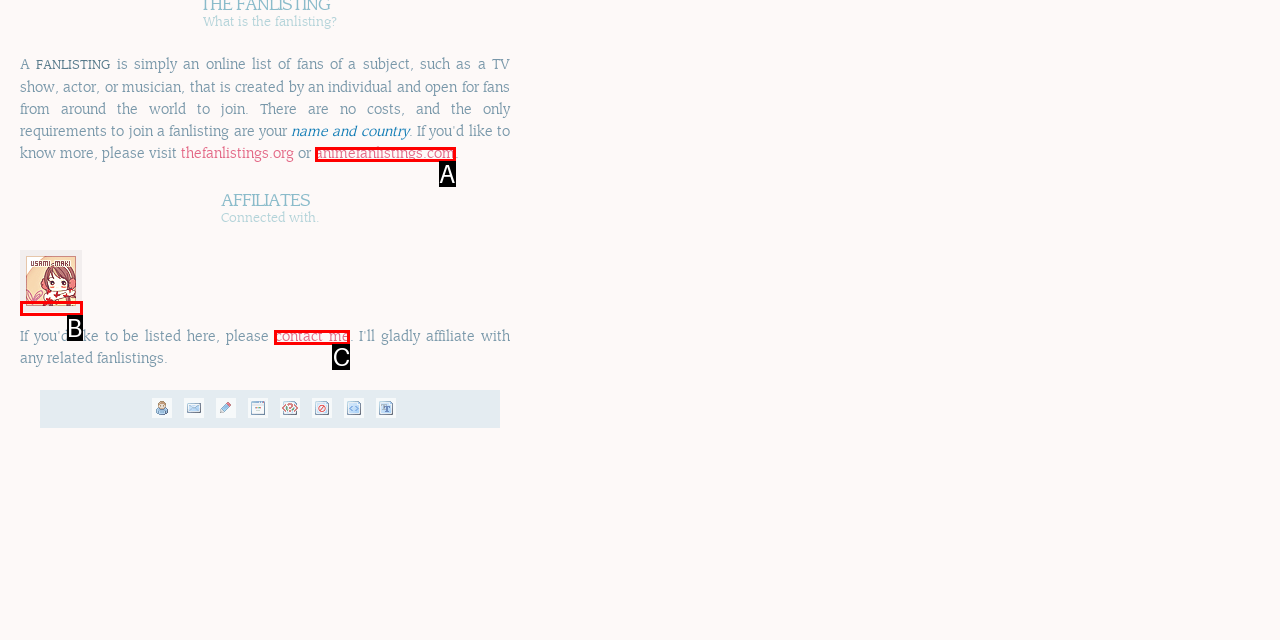Given the element description: contact me, choose the HTML element that aligns with it. Indicate your choice with the corresponding letter.

C